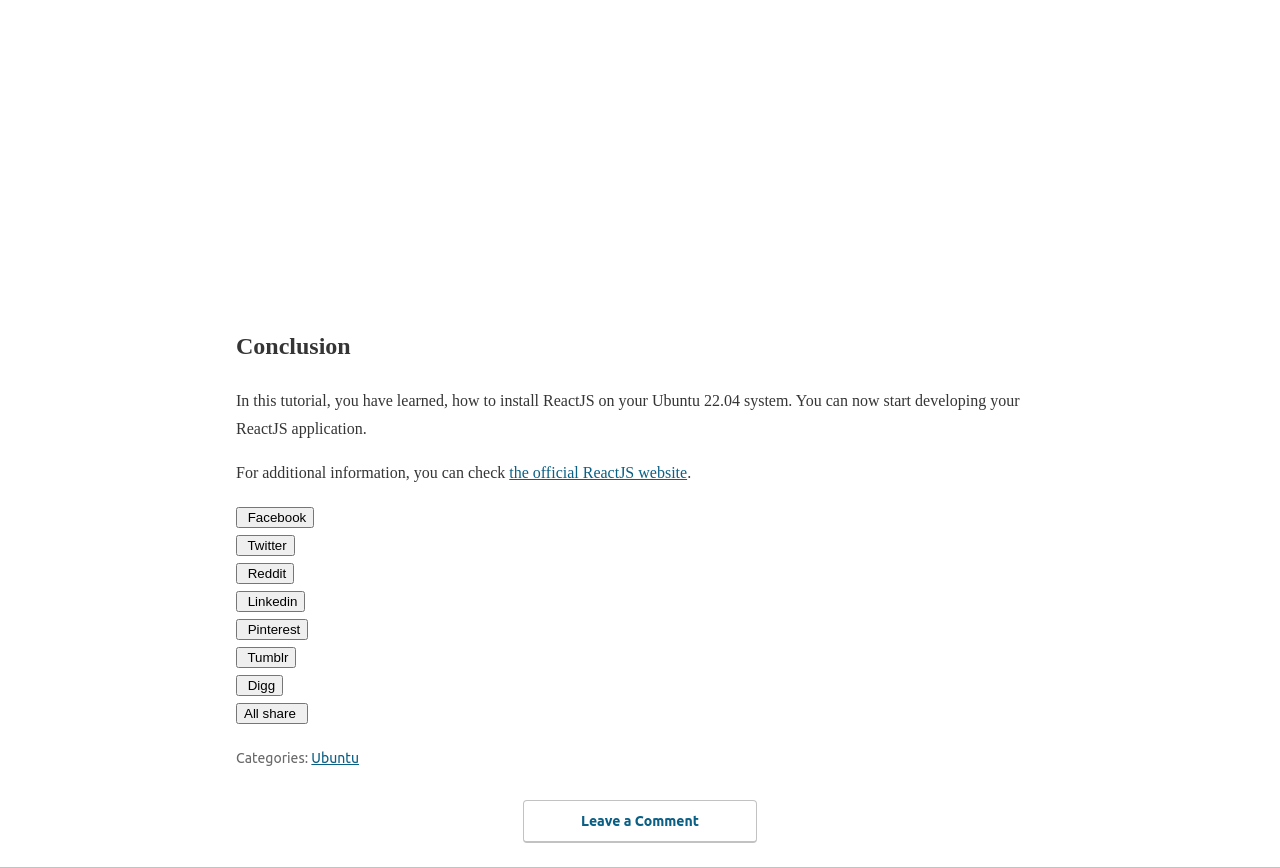What is the next step after completing the tutorial?
Could you answer the question with a detailed and thorough explanation?

The text 'You can now start developing your ReactJS application.' suggests that the next step after completing the tutorial is to start developing a ReactJS application.